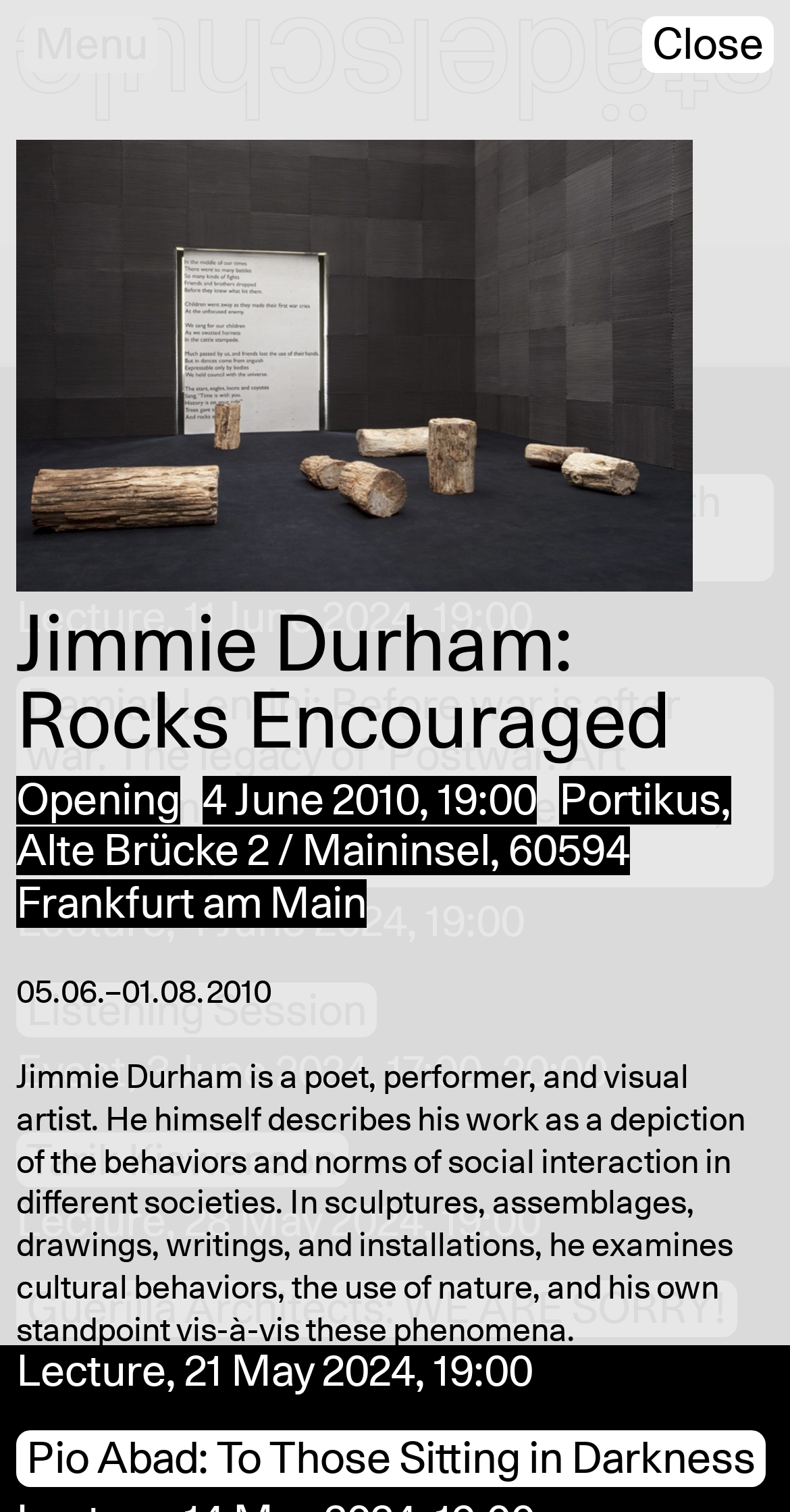Please identify the bounding box coordinates of the area I need to click to accomplish the following instruction: "View the event 'Dylan Solomon KRAUS: The Seventh Point on the Six Sided Die'".

[0.021, 0.314, 0.979, 0.385]